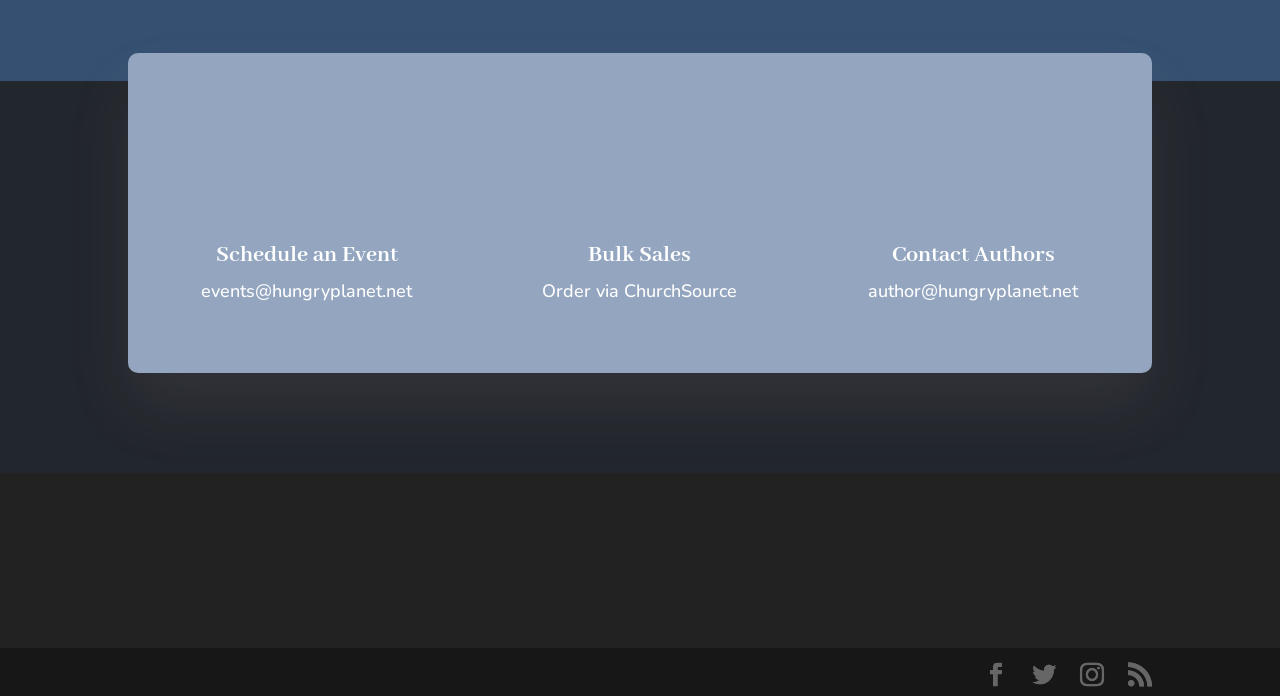Provide the bounding box coordinates of the HTML element described as: "Instagram". The bounding box coordinates should be four float numbers between 0 and 1, i.e., [left, top, right, bottom].

[0.844, 0.952, 0.862, 0.987]